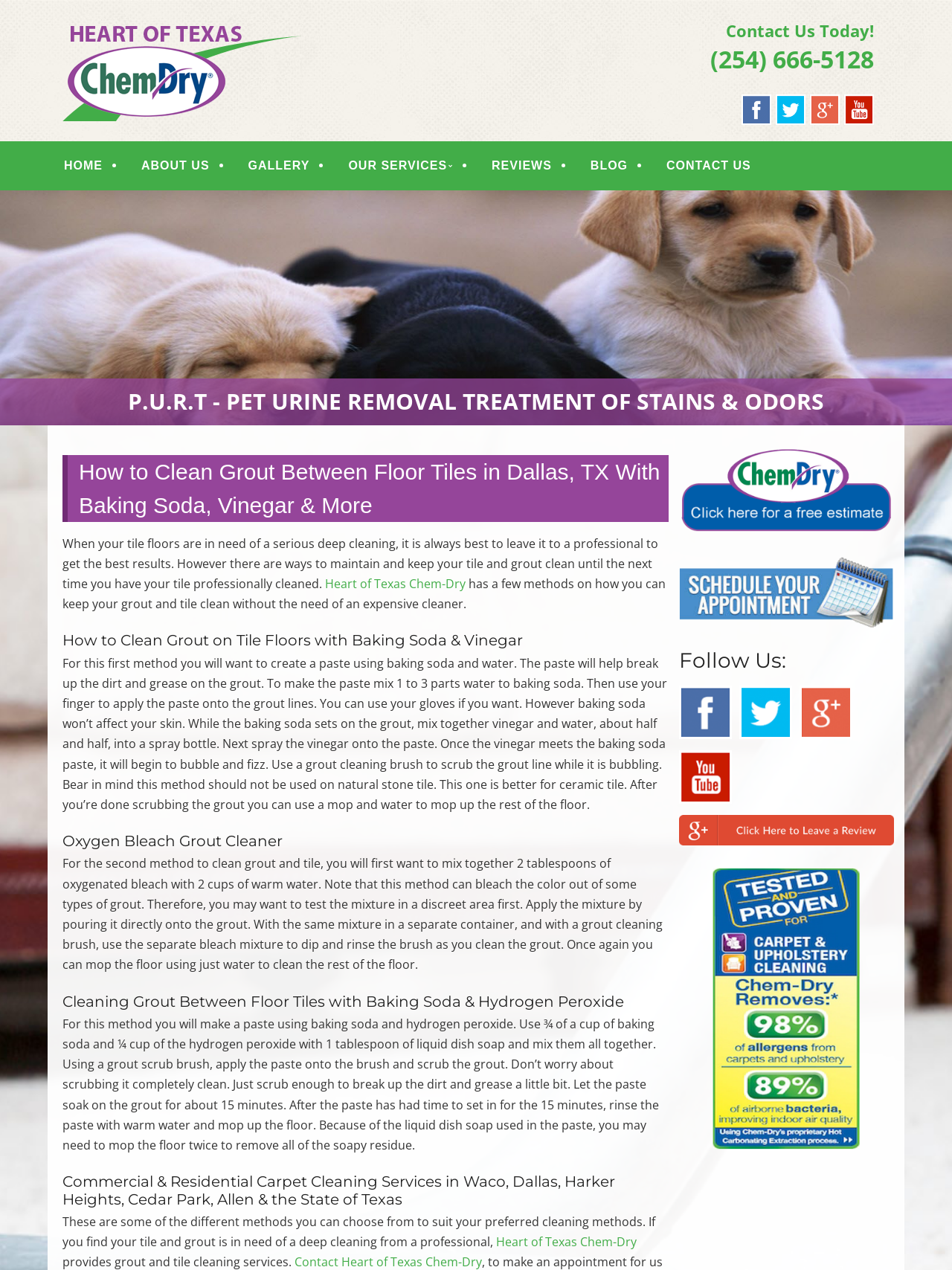Please indicate the bounding box coordinates for the clickable area to complete the following task: "Click the 'REVIEWS' link". The coordinates should be specified as four float numbers between 0 and 1, i.e., [left, top, right, bottom].

[0.509, 0.117, 0.587, 0.141]